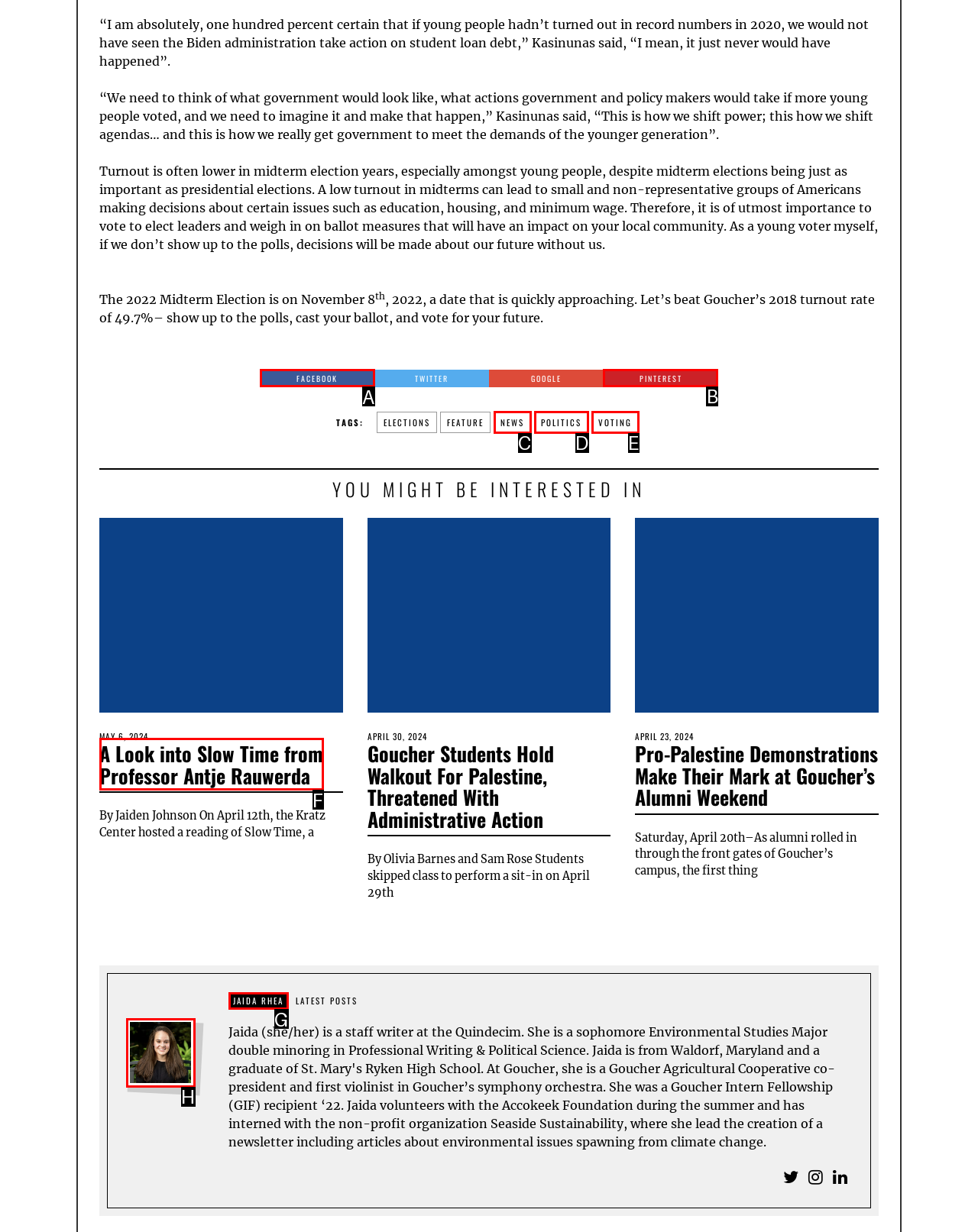Which lettered option should be clicked to achieve the task: Share on Pinterest? Choose from the given choices.

B